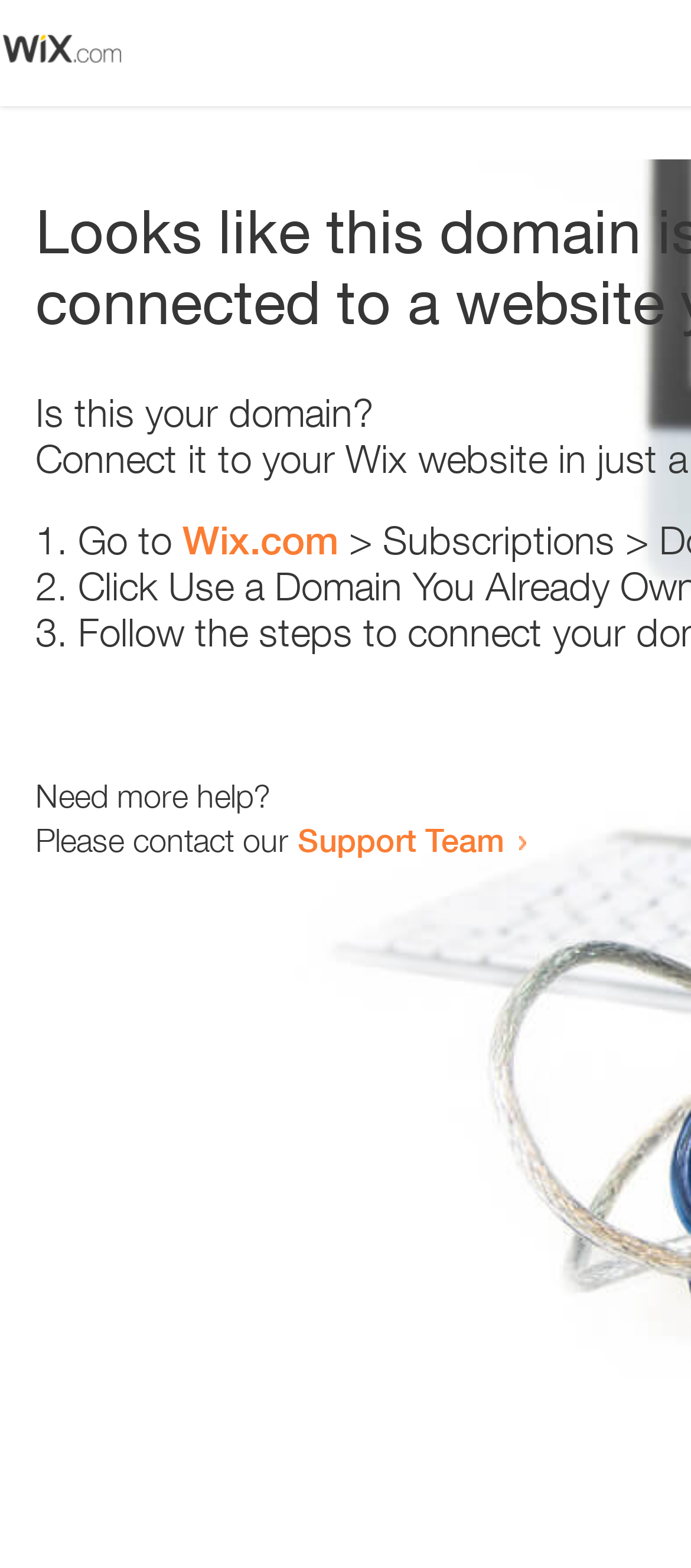Extract the bounding box coordinates of the UI element described by: "Wix.com". The coordinates should include four float numbers ranging from 0 to 1, e.g., [left, top, right, bottom].

[0.264, 0.33, 0.49, 0.359]